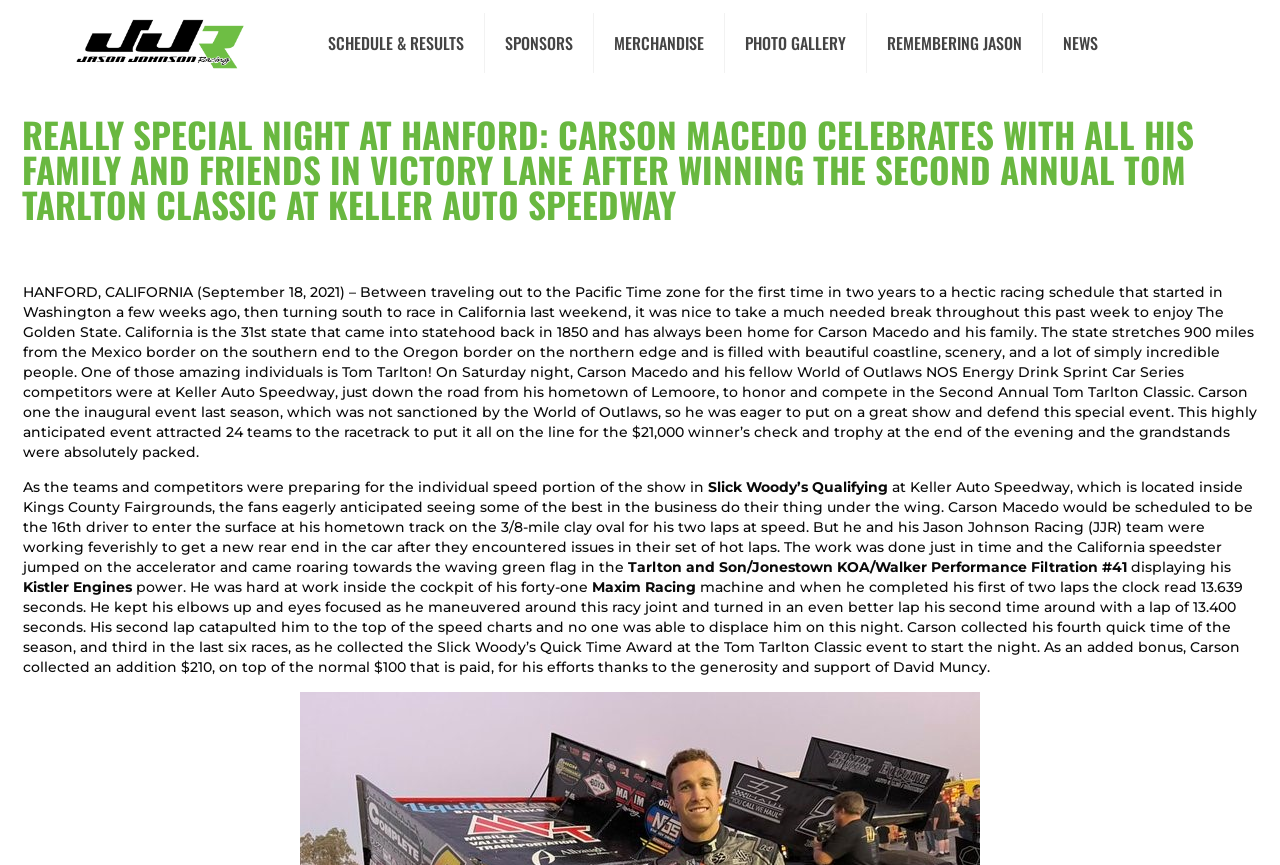Using the element description MERCHANDISE, predict the bounding box coordinates for the UI element. Provide the coordinates in (top-left x, top-left y, bottom-right x, bottom-right y) format with values ranging from 0 to 1.

[0.464, 0.0, 0.566, 0.099]